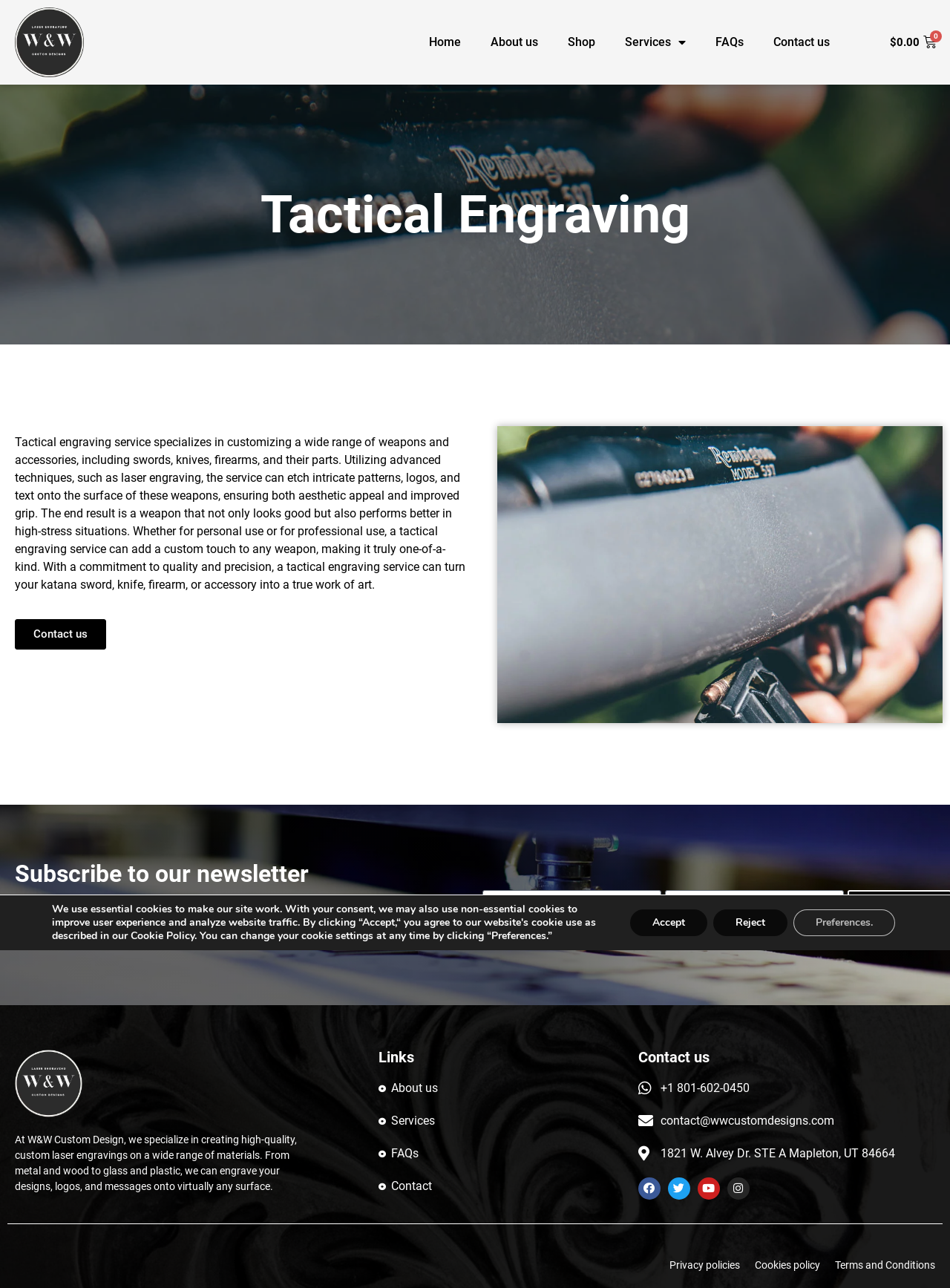Give a comprehensive overview of the webpage, including key elements.

This webpage is about Tactical Engraving, a service that customizes weapons and accessories with laser engraving. At the top, there is a navigation menu with links to "Home", "About us", "Shop", "Services", "FAQs", and "Contact us". On the right side of the navigation menu, there is a cart link with a price of $0.00.

Below the navigation menu, there is a main section with a heading "Tactical Engraving" and a paragraph describing the service. The paragraph explains that the service uses advanced techniques like laser engraving to customize weapons and accessories, making them look good and perform better.

To the right of the main section, there is a call-to-action link to "Contact us". Below the main section, there is a section with a heading "Subscribe to our newsletter" and a paragraph encouraging visitors to subscribe for exclusive offers, tips, and product updates. There are two text boxes to input "Name" and "Email" to subscribe.

Further down, there is a section with a heading "At W&W Custom Design" and a paragraph describing the company's expertise in creating high-quality custom laser engravings on various materials.

On the right side, there is a section with a heading "Links" and links to "About us", "Services", "FAQs", and "Contact". Below this section, there is a section with a heading "Contact us" and contact information, including a phone number, email address, and physical address. There are also links to the company's social media profiles.

At the bottom of the page, there are links to "Privacy policies", "Cookies policy", and "Terms and Conditions". There is also a GDPR Cookie Banner with buttons to "Accept", "Reject", or set "Preferences".